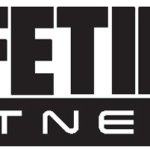Respond to the question below with a single word or phrase:
What is the logo typically associated with?

Membership cancellation process